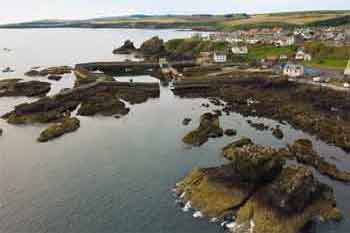Respond to the question below with a single word or phrase:
What is the purpose of the small harbor area?

Fishing and recreational activities